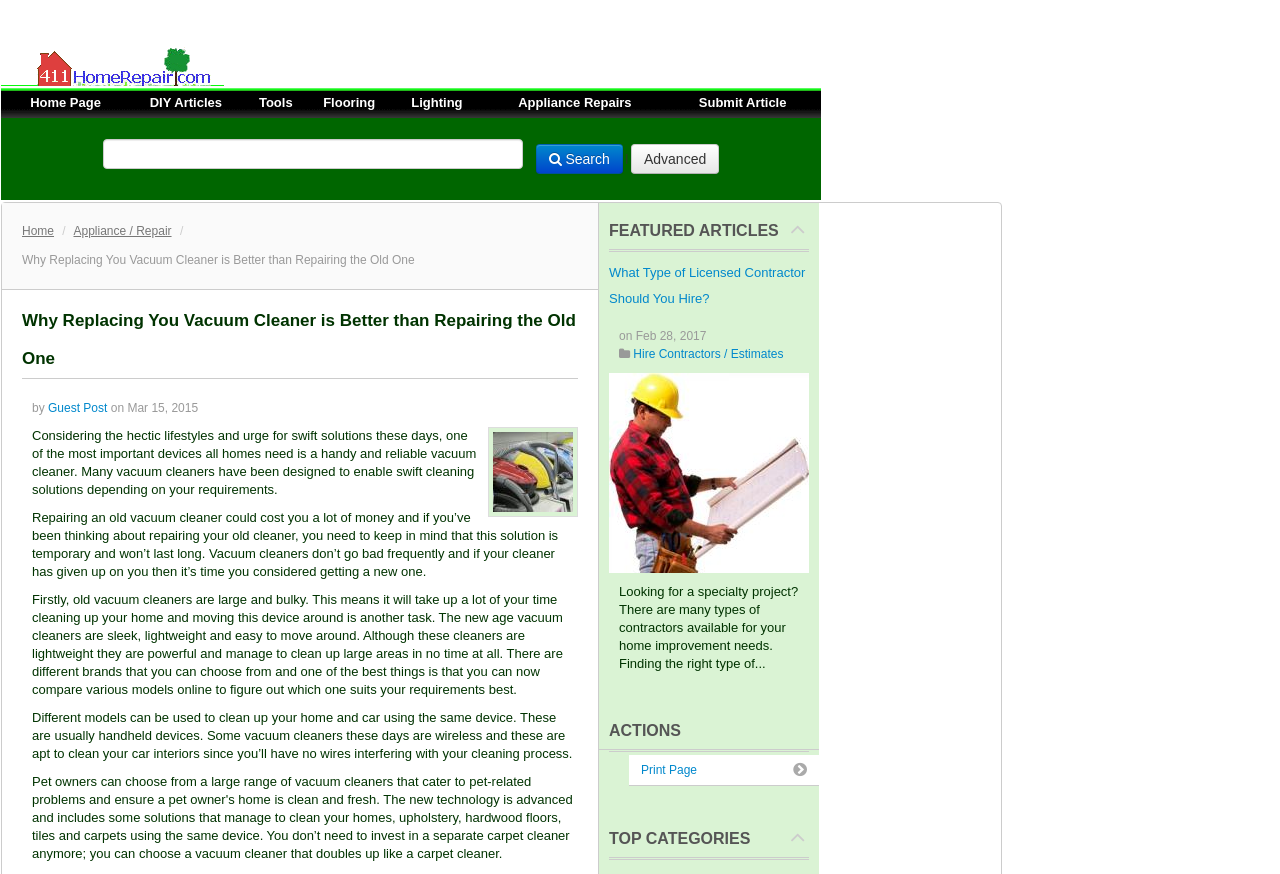Locate the bounding box coordinates of the area that needs to be clicked to fulfill the following instruction: "Search for DIY articles". The coordinates should be in the format of four float numbers between 0 and 1, namely [left, top, right, bottom].

[0.08, 0.159, 0.408, 0.193]